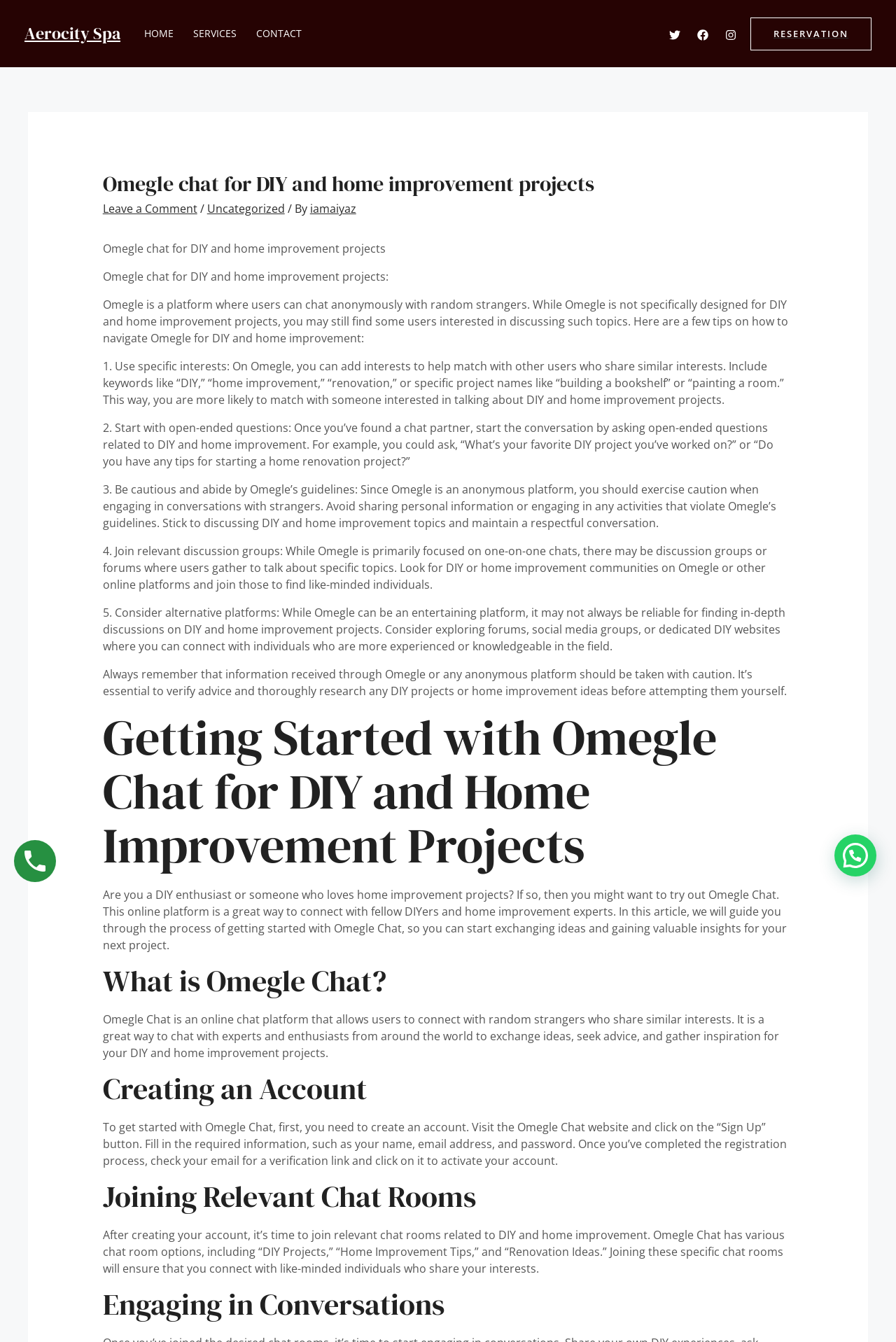Please provide the main heading of the webpage content.

Omegle chat for DIY and home improvement projects